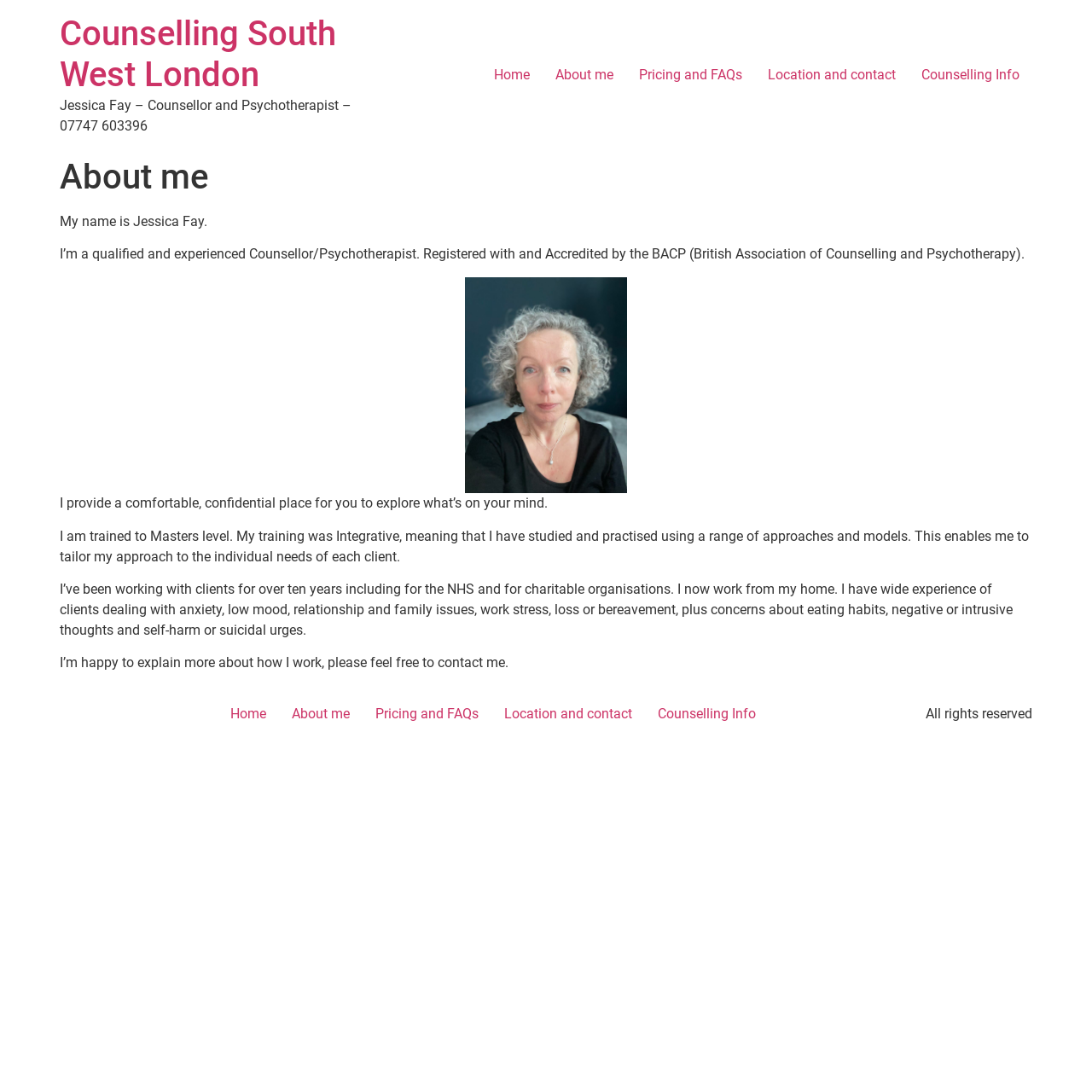Locate the UI element described by Counselling Info and provide its bounding box coordinates. Use the format (top-left x, top-left y, bottom-right x, bottom-right y) with all values as floating point numbers between 0 and 1.

[0.832, 0.053, 0.945, 0.084]